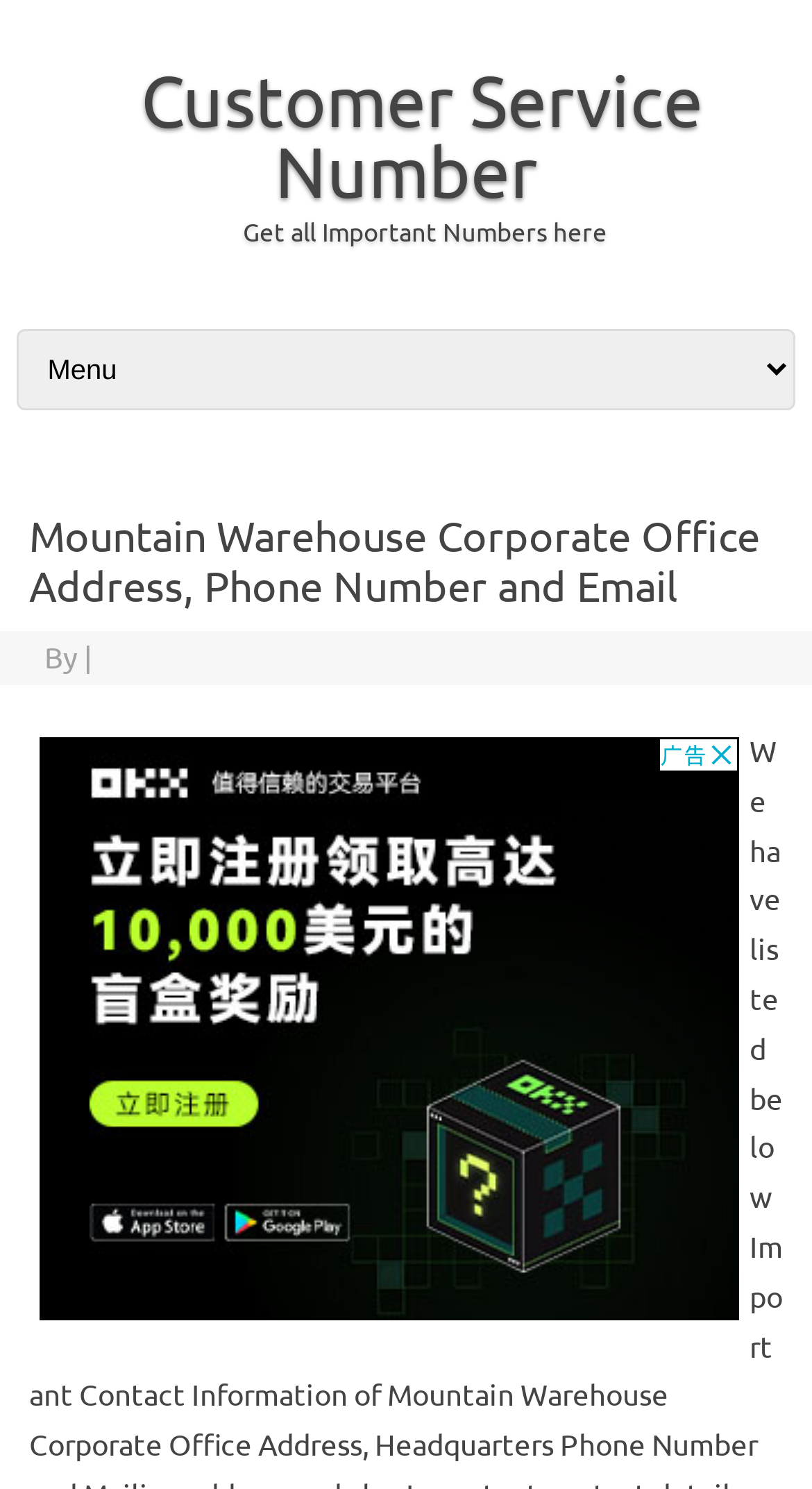Locate the bounding box of the UI element described in the following text: "title="Angels Outreach"".

None